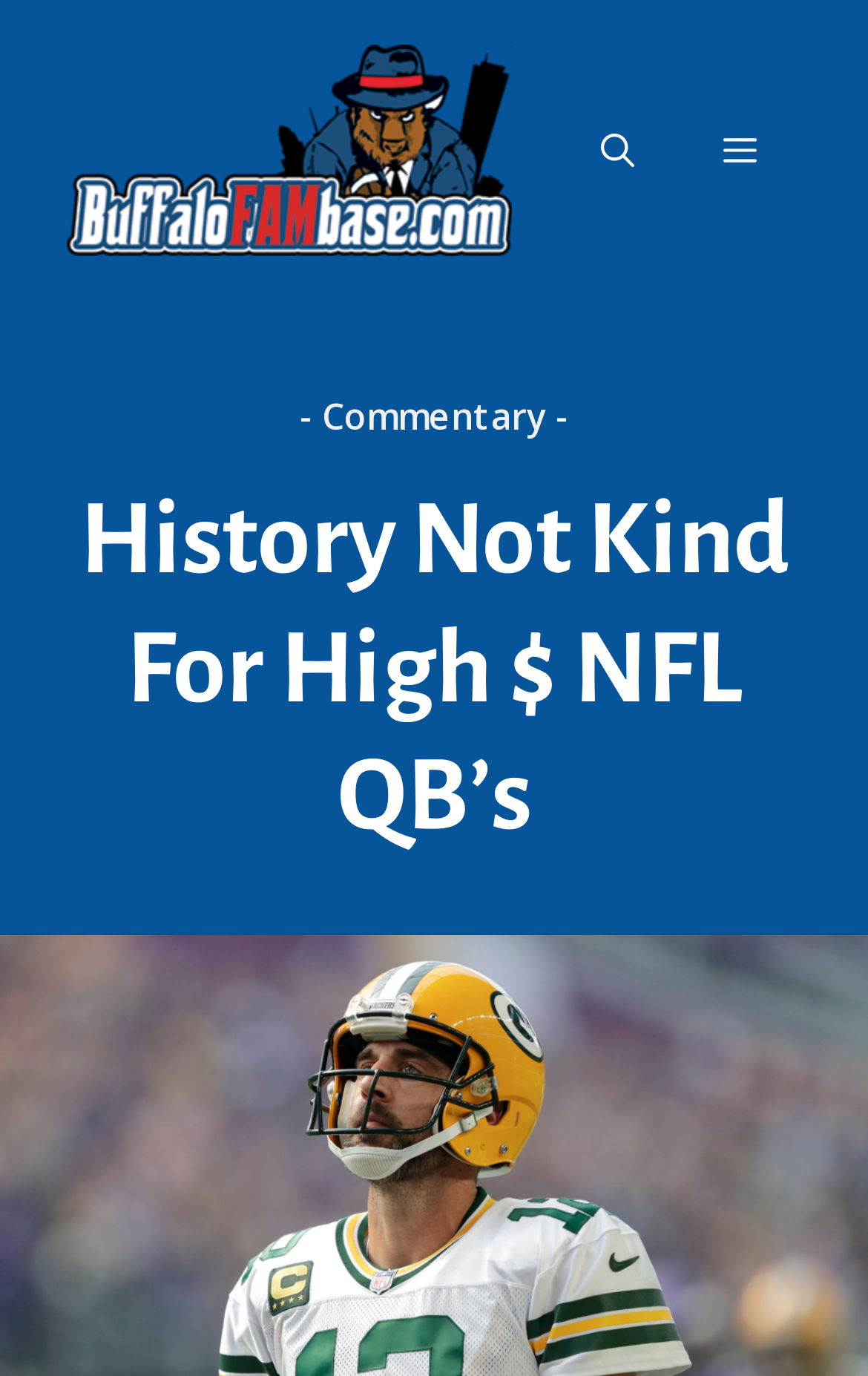Respond to the following query with just one word or a short phrase: 
What is the name of the website?

Buffalo FAMbase